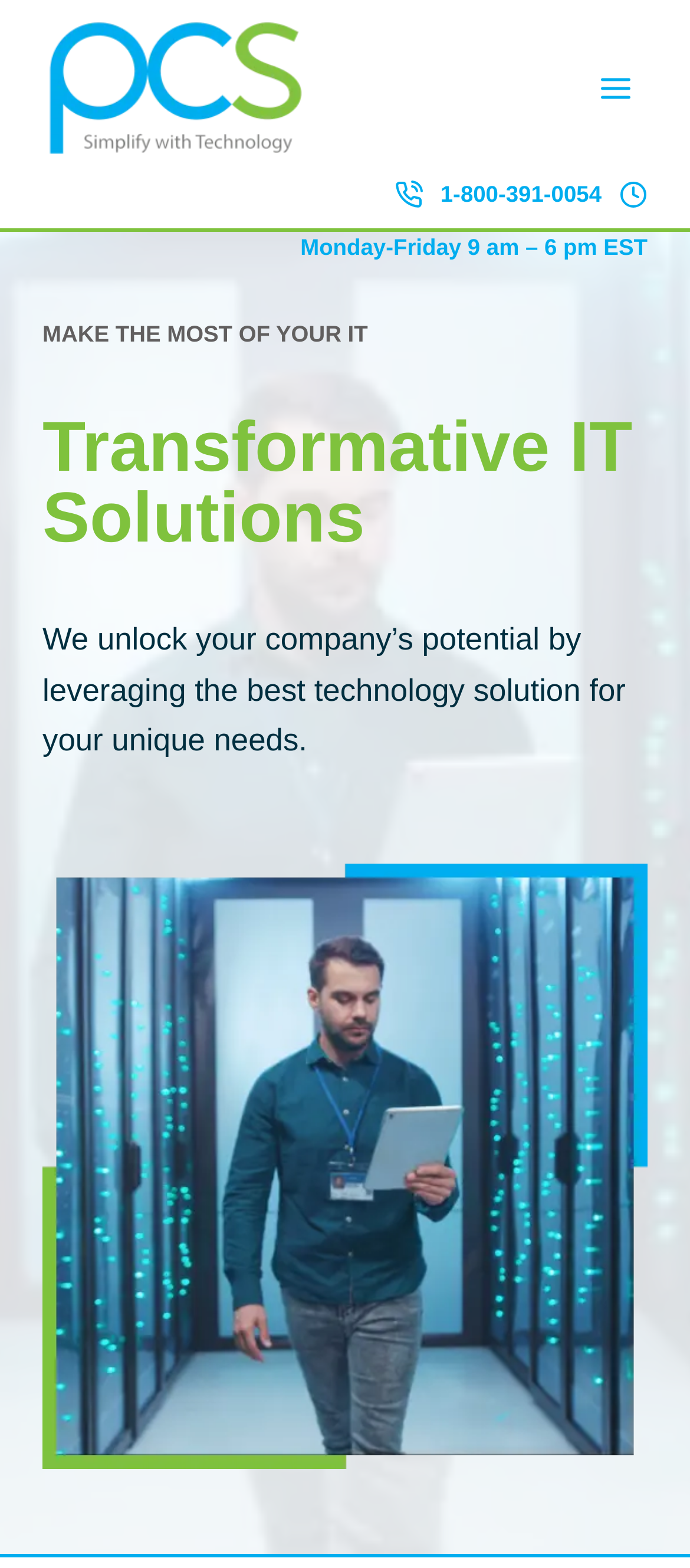What is the purpose of the company?
Use the information from the image to give a detailed answer to the question.

I found the purpose of the company by looking at the StaticText element with the text 'We unlock your company’s potential by leveraging the best technology solution for your unique needs.' located at the middle of the webpage, with bounding box coordinates [0.062, 0.397, 0.907, 0.483].